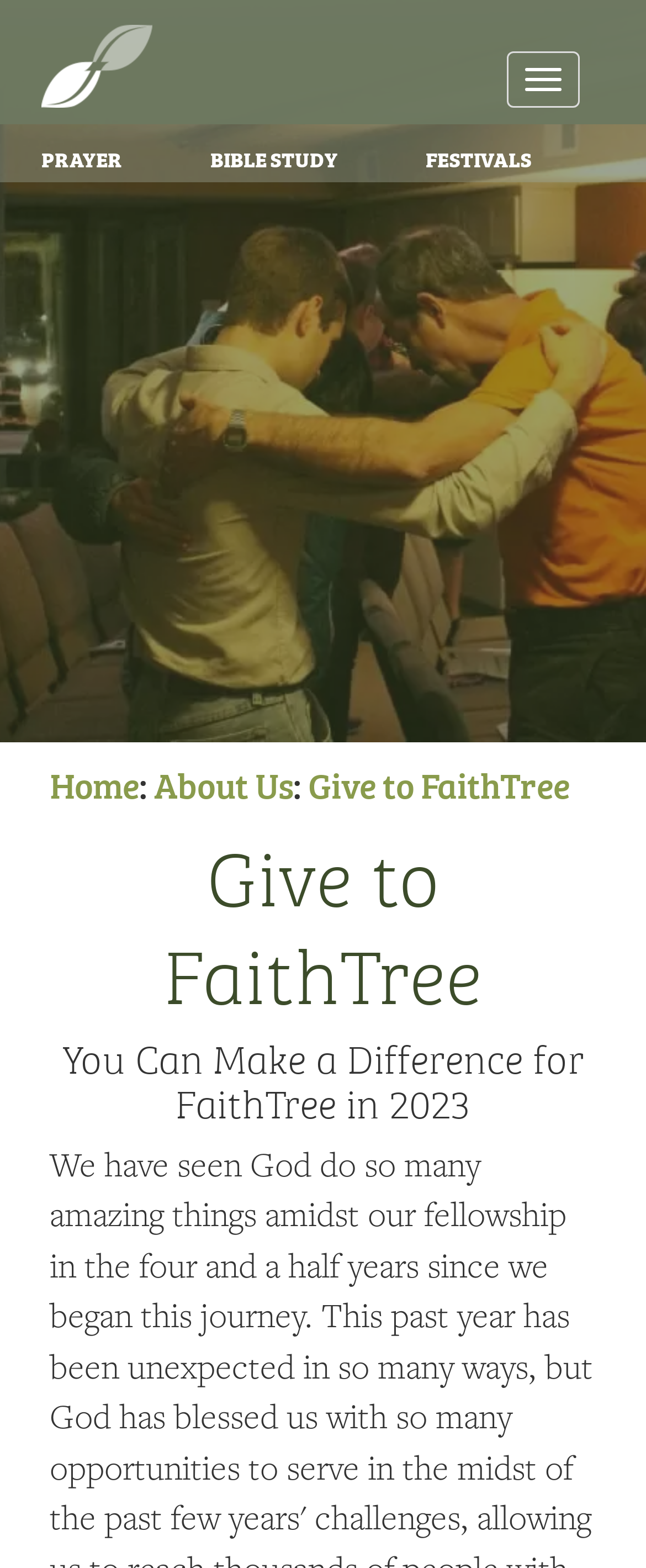Please provide the bounding box coordinates in the format (top-left x, top-left y, bottom-right x, bottom-right y). Remember, all values are floating point numbers between 0 and 1. What is the bounding box coordinate of the region described as: Home

[0.077, 0.483, 0.215, 0.516]